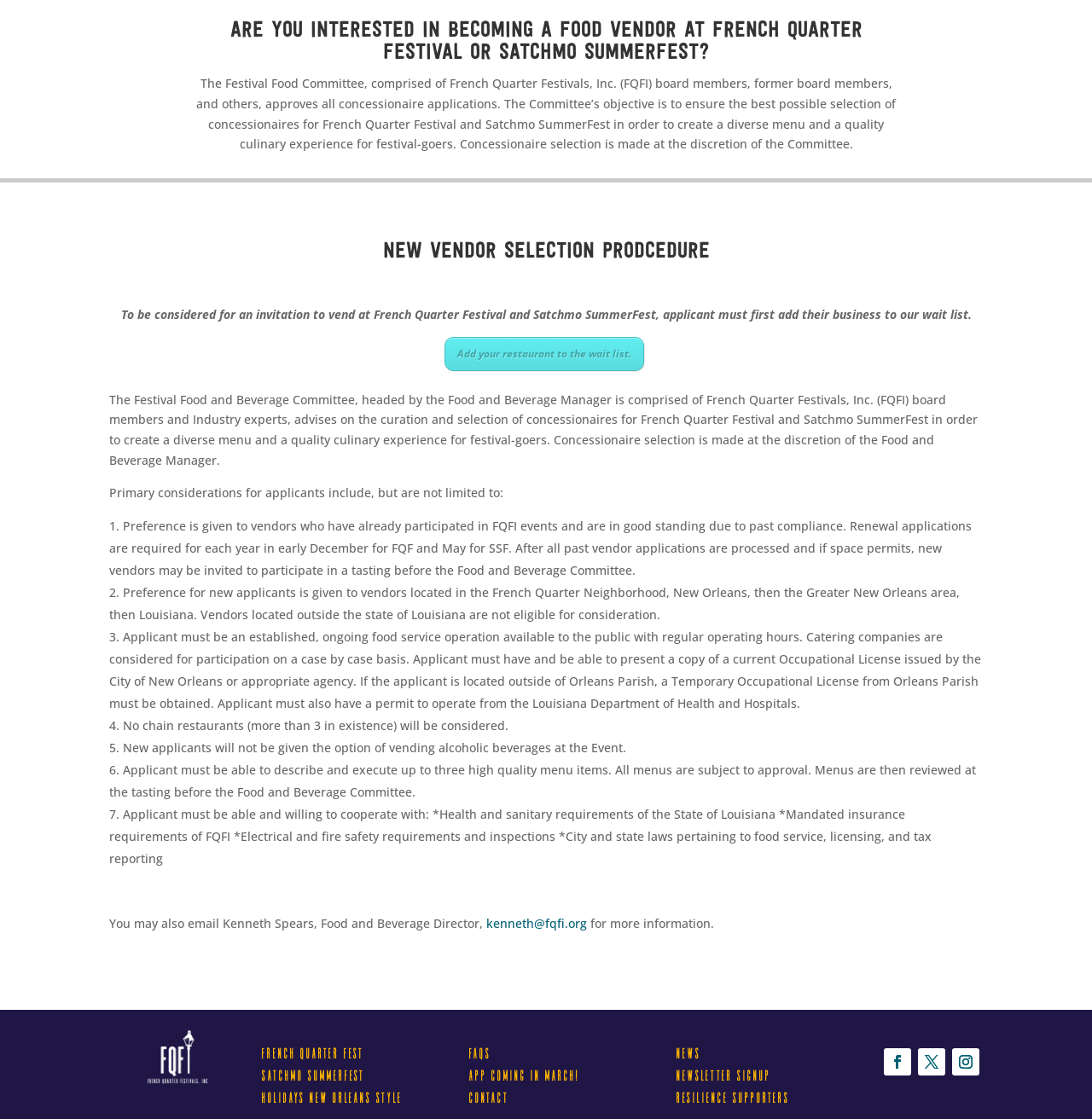Given the description: "Newsletter Signup", determine the bounding box coordinates of the UI element. The coordinates should be formatted as four float numbers between 0 and 1, [left, top, right, bottom].

[0.62, 0.952, 0.706, 0.969]